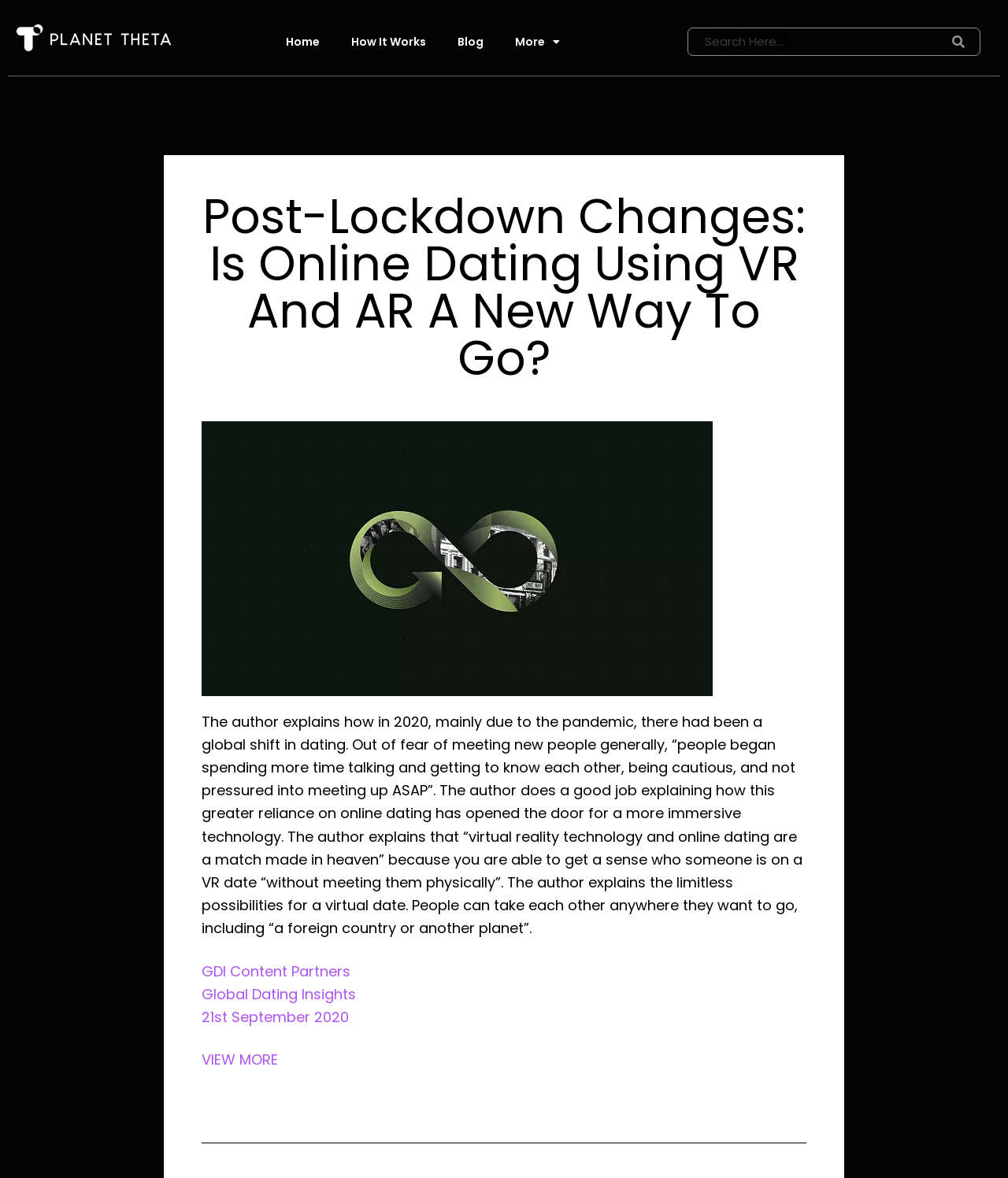Provide the bounding box coordinates of the HTML element described as: "ECTS credits". The bounding box coordinates should be four float numbers between 0 and 1, i.e., [left, top, right, bottom].

None